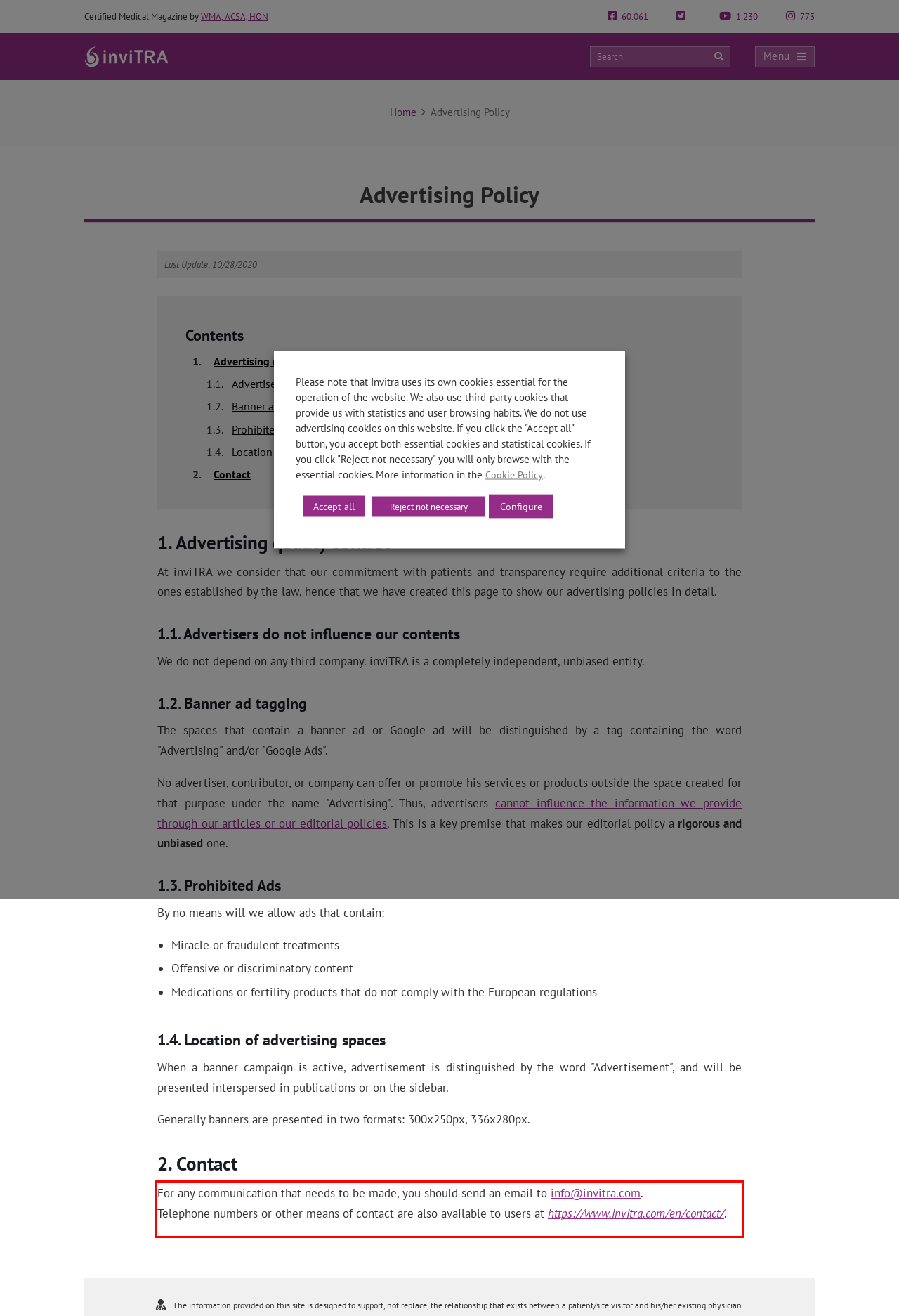Please use OCR to extract the text content from the red bounding box in the provided webpage screenshot.

For any communication that needs to be made, you should send an email to info@invitra.com. Telephone numbers or other means of contact are also available to users at https://www.invitra.com/en/contact/.